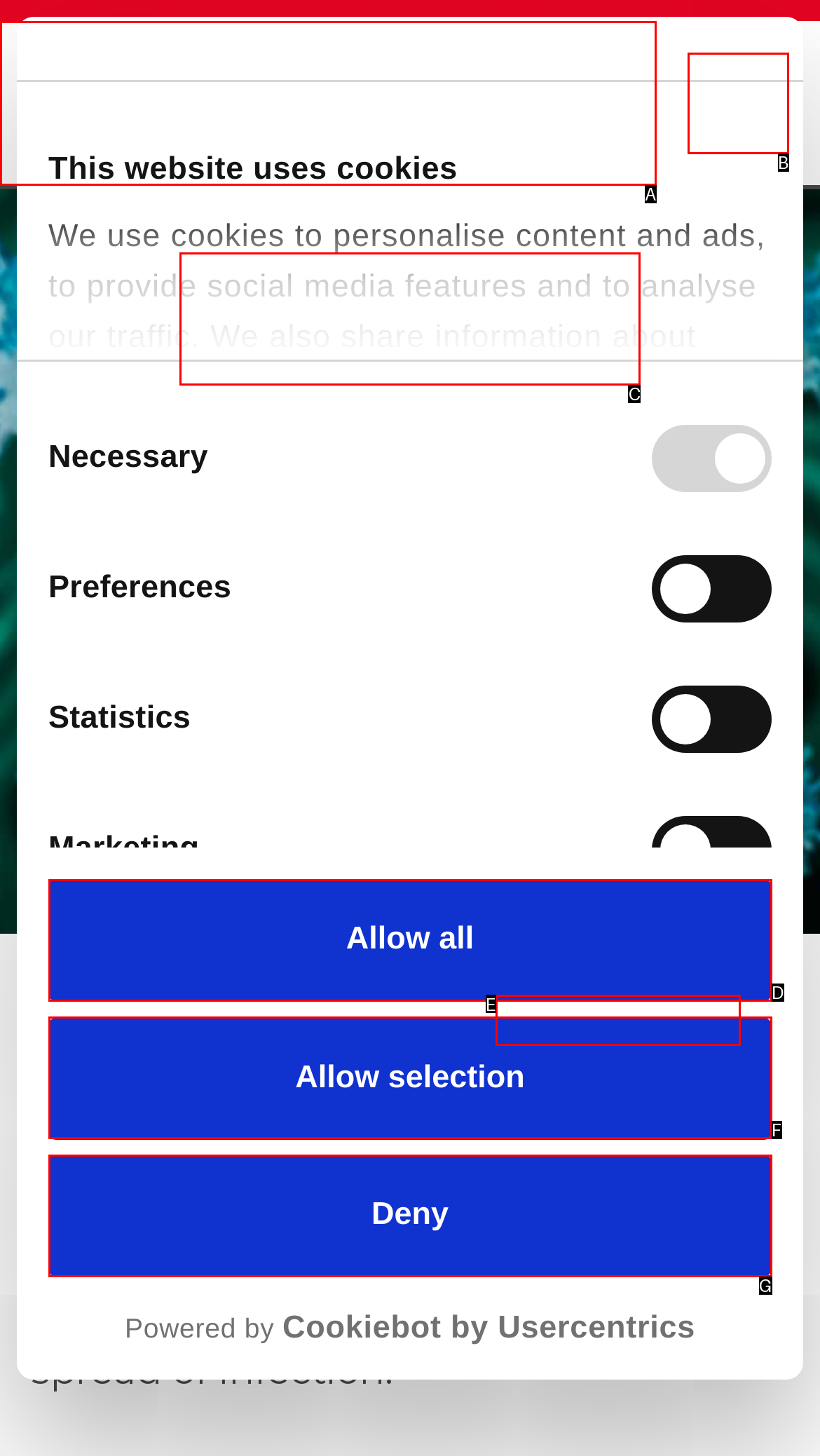Given the description: .st0{fill:#4A4A49;} .st1{fill:#E30521;} .st2{fill:url(#SVGID_1_);}, identify the corresponding option. Answer with the letter of the appropriate option directly.

A